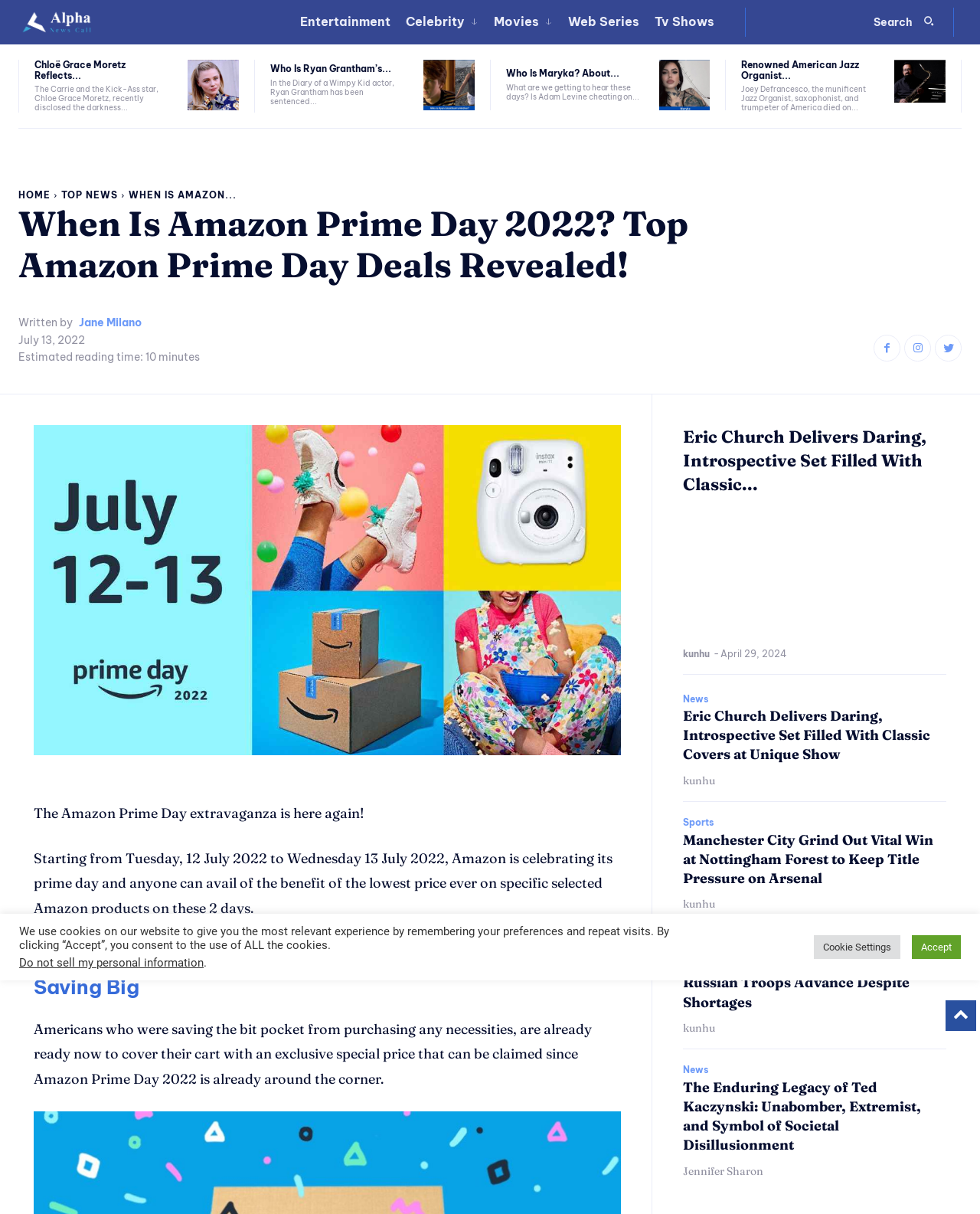Locate the coordinates of the bounding box for the clickable region that fulfills this instruction: "Click on the 'Logo' link".

[0.019, 0.006, 0.097, 0.031]